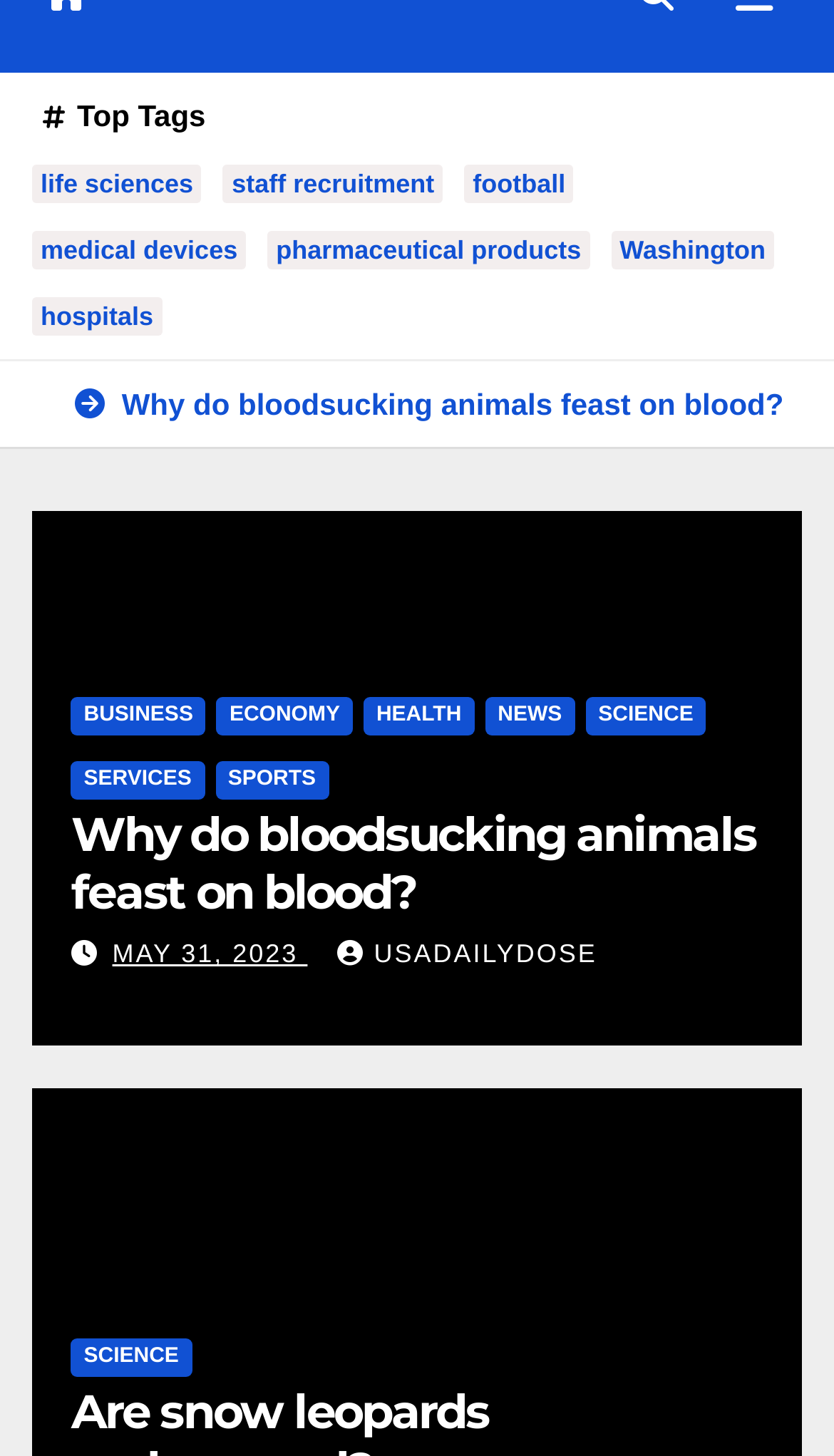Predict the bounding box coordinates of the UI element that matches this description: "May 31, 2023". The coordinates should be in the format [left, top, right, bottom] with each value between 0 and 1.

[0.135, 0.645, 0.369, 0.665]